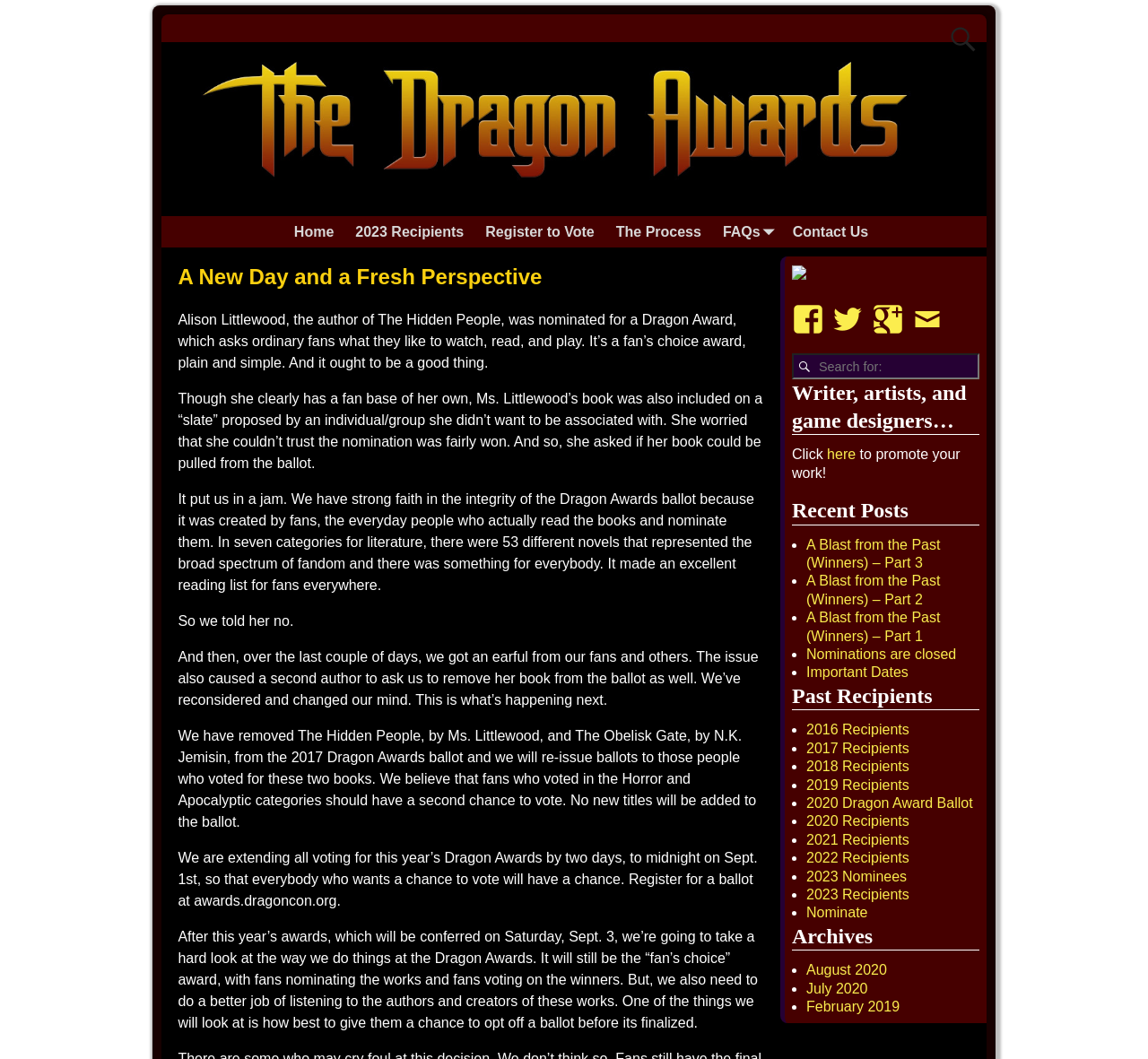Provide an in-depth description of the elements and layout of the webpage.

This webpage is about the Dragon Award, a fan's choice award that recognizes excellence in literature, art, and game design. At the top of the page, there is a search bar and a navigation menu with links to "Home", "2023 Recipients", "Register to Vote", "The Process", "FAQs", and "Contact Us". 

Below the navigation menu, there is a header section with a title "A New Day and a Fresh Perspective" and a brief introduction to the Dragon Award. 

The main content of the page is a blog post that discusses the nomination process and the integrity of the Dragon Awards ballot. The post explains that an author, Alison Littlewood, was nominated for a Dragon Award but asked to be removed from the ballot due to concerns about the nomination process. The post also announces that the Dragon Awards will be extending the voting period and re-issuing ballots to voters who voted for the removed books.

On the right side of the page, there is a complementary section with social media links and a search bar. Below that, there is a section with links to recent posts, including "A Blast from the Past (Winners) – Part 3", "A Blast from the Past (Winners) – Part 2", and "A Blast from the Past (Winners) – Part 1". 

Further down the page, there is a section with links to past recipients of the Dragon Award, including recipients from 2016 to 2023. Finally, there is an archives section with links to past blog posts from August 2020, July 2020, and February 2019.